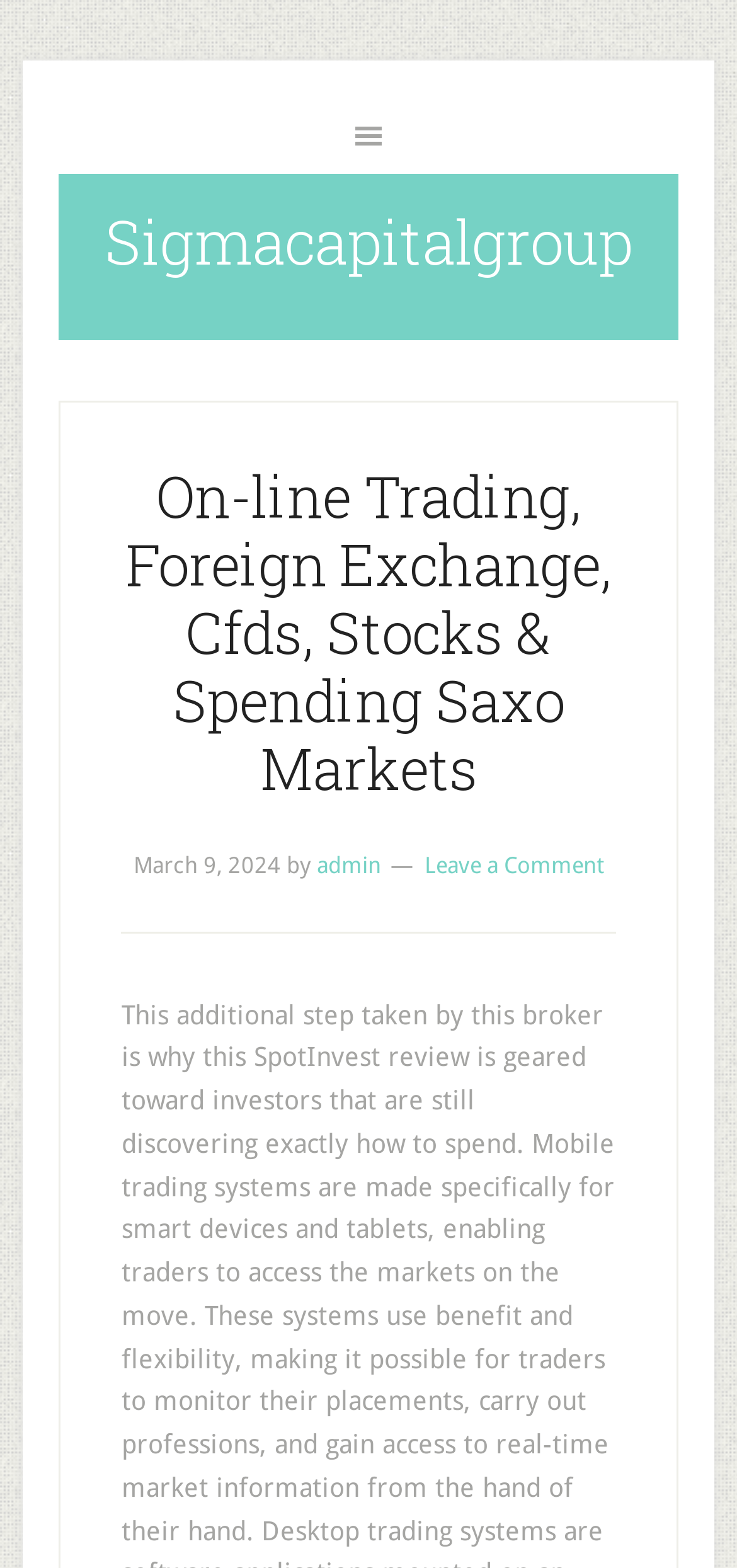Based on the element description admin, identify the bounding box of the UI element in the given webpage screenshot. The coordinates should be in the format (top-left x, top-left y, bottom-right x, bottom-right y) and must be between 0 and 1.

[0.429, 0.544, 0.517, 0.56]